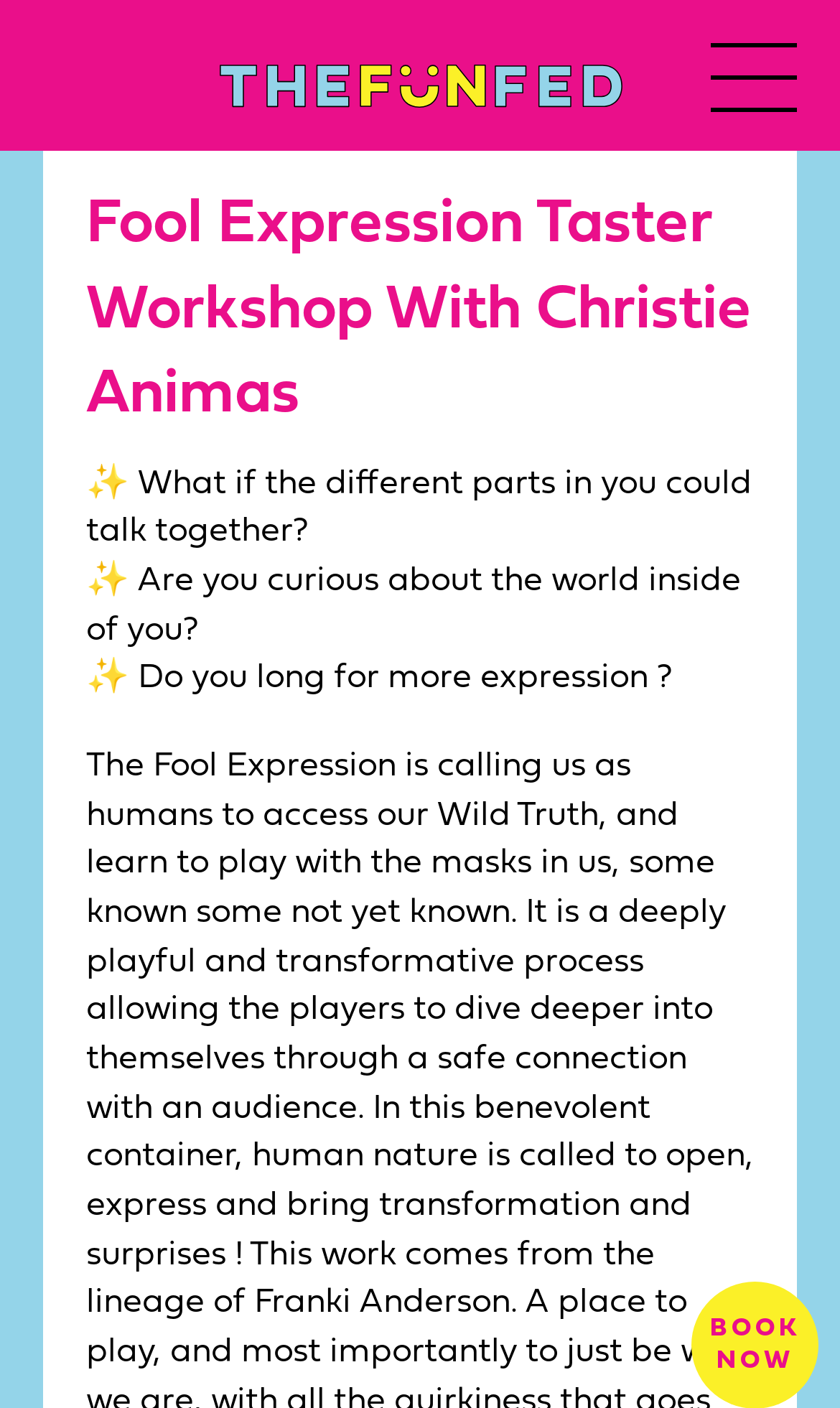Using the details in the image, give a detailed response to the question below:
Who is leading the workshop?

I can see the text 'Fool Expression Taster Workshop With Christie Animas' on the webpage, which suggests that Christie Animas is leading the workshop.